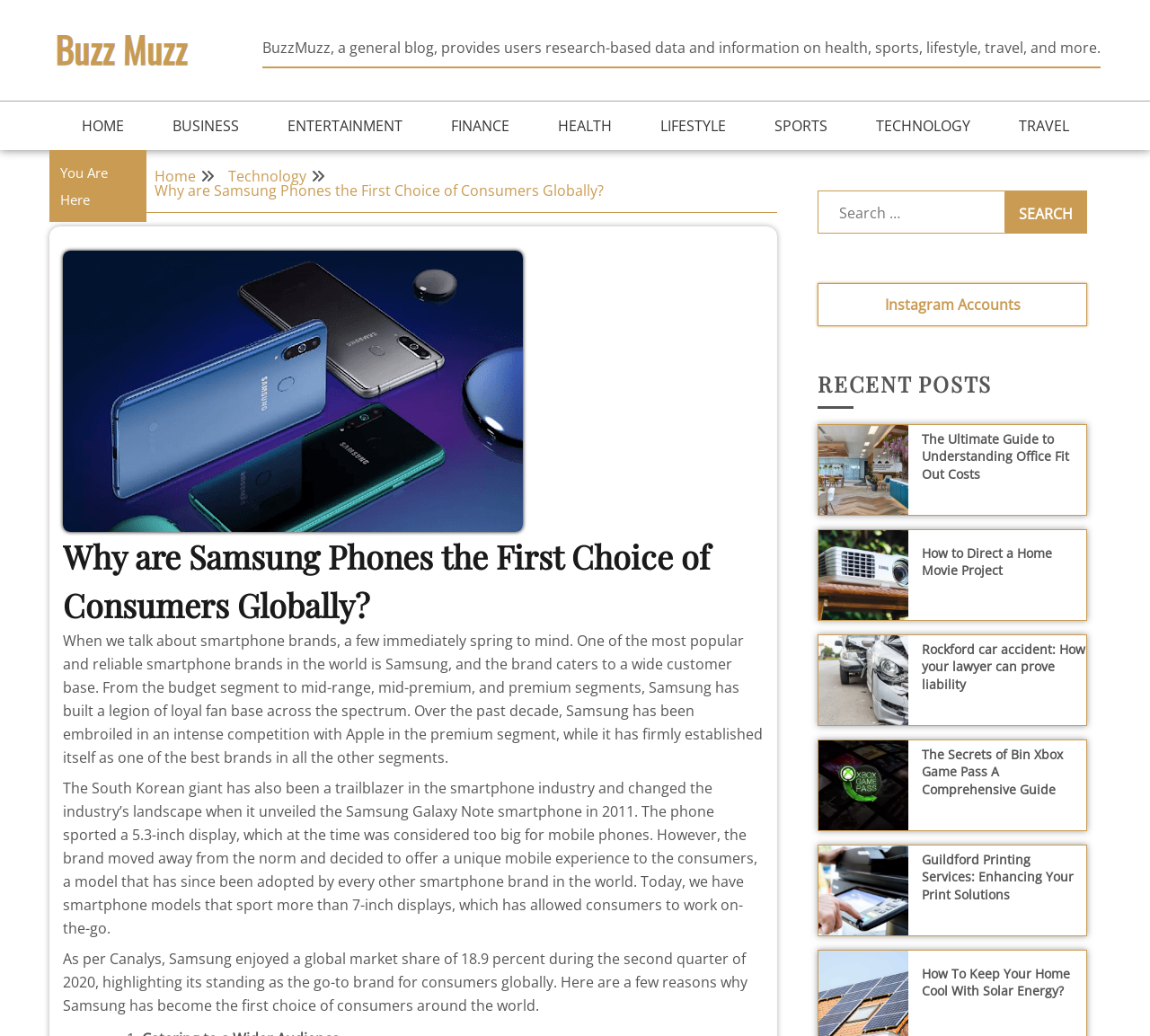Provide the text content of the webpage's main heading.

Why are Samsung Phones the First Choice of Consumers Globally?